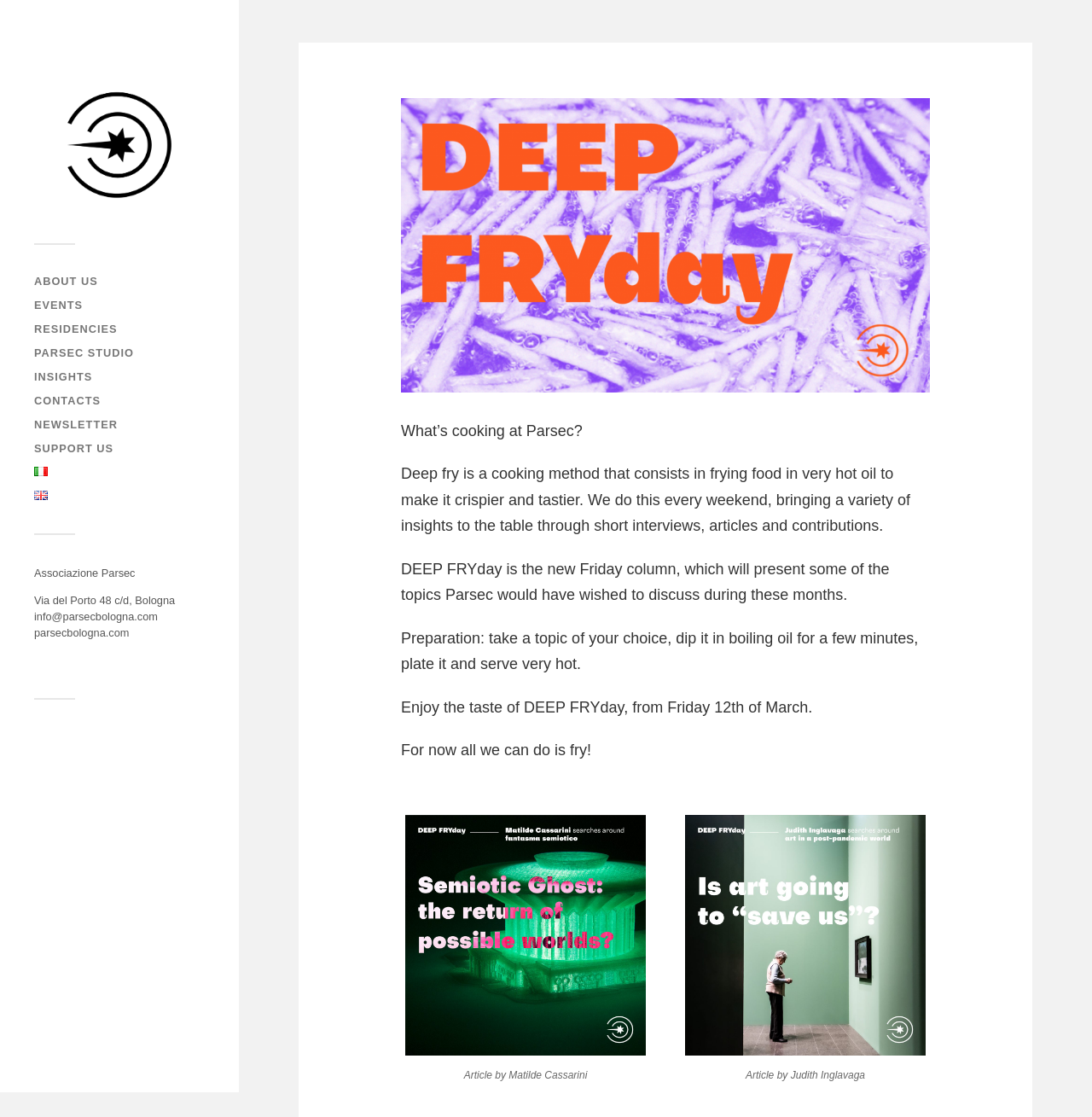Respond to the question below with a single word or phrase: Who is the author of the first article?

Matilde Cassarini